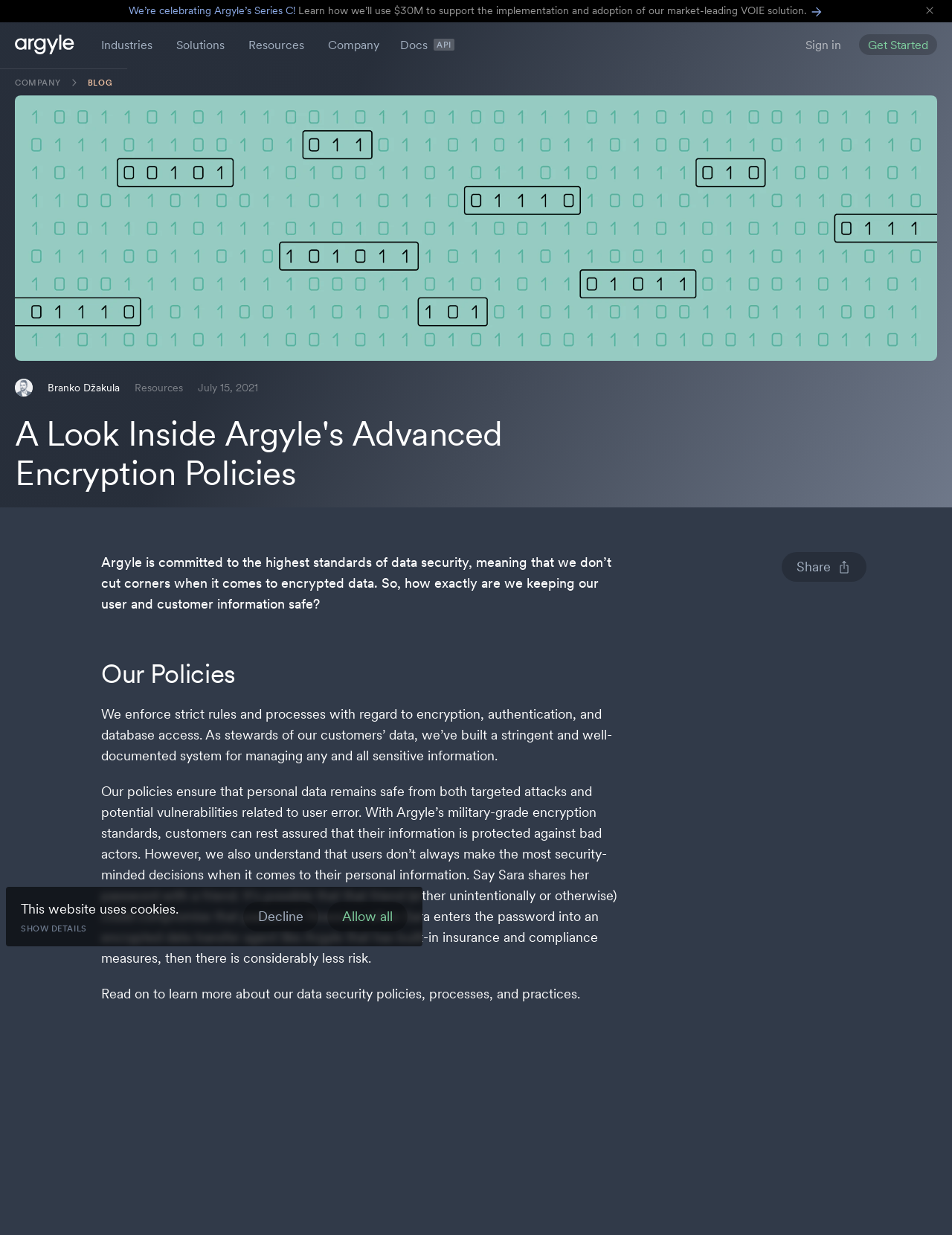Please find the bounding box coordinates in the format (top-left x, top-left y, bottom-right x, bottom-right y) for the given element description. Ensure the coordinates are floating point numbers between 0 and 1. Description: Decline

[0.255, 0.728, 0.334, 0.757]